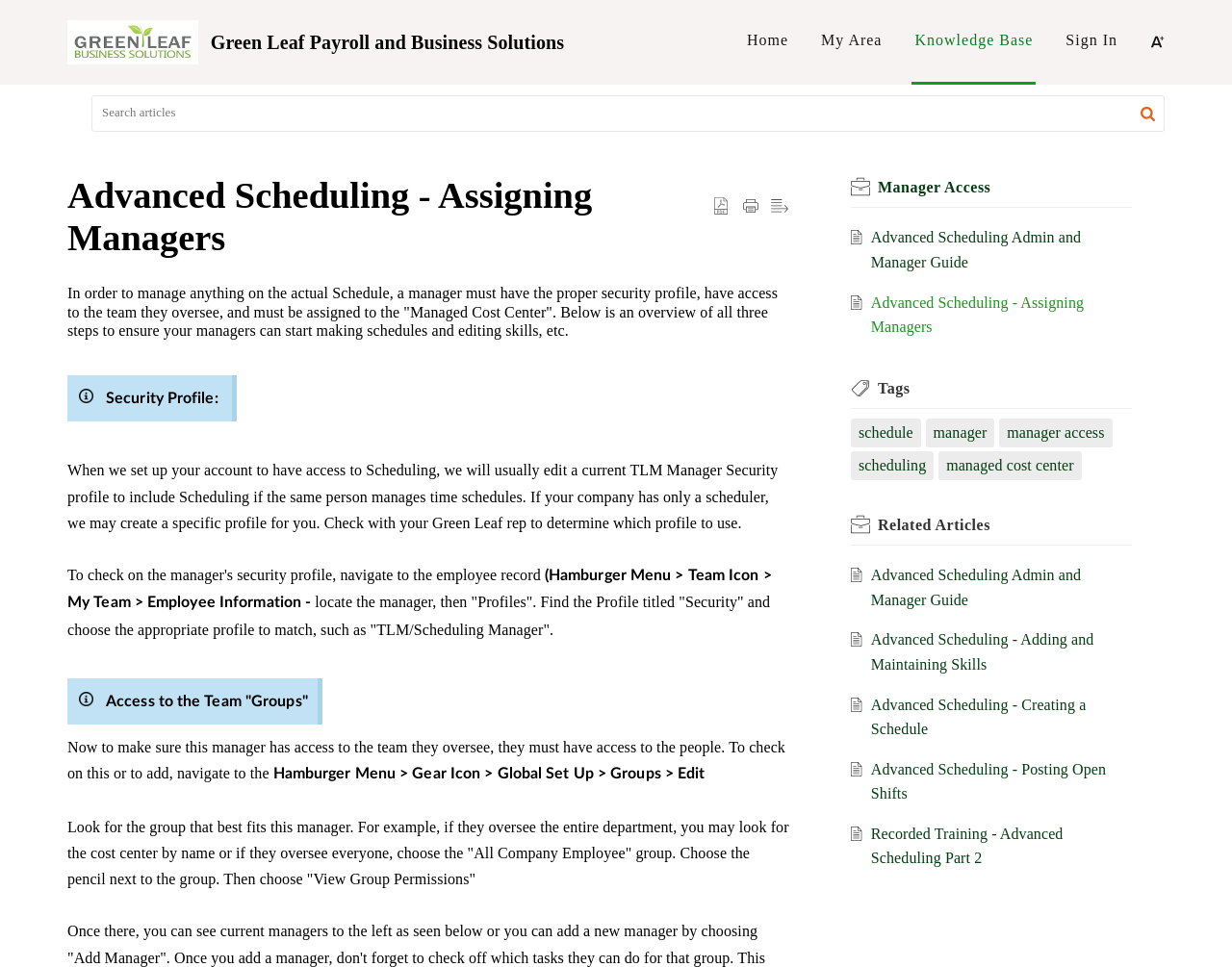Can you provide the bounding box coordinates for the element that should be clicked to implement the instruction: "Read the 'Top 7 Qualities Of An Online Tutor One Should Look For' article"?

None